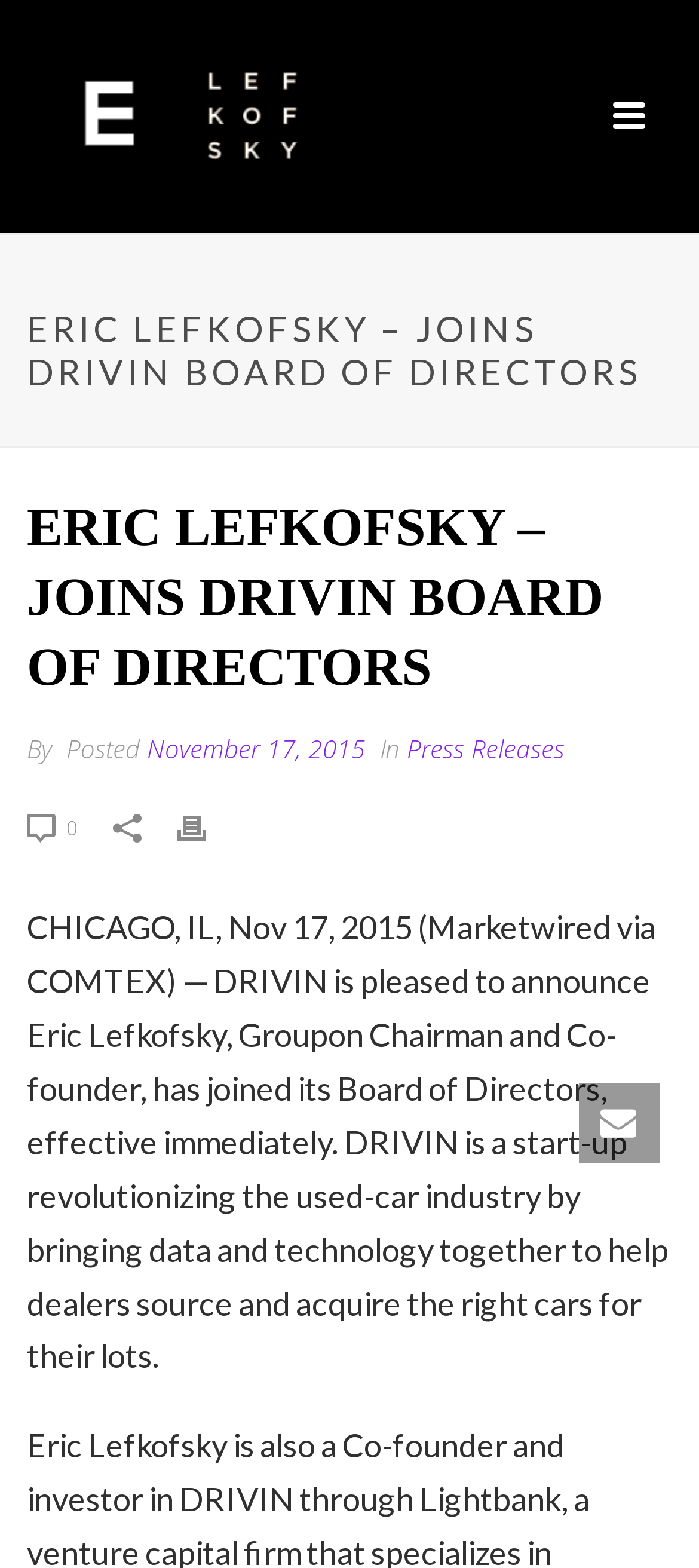What is the category of the press release?
Please look at the screenshot and answer in one word or a short phrase.

Press Releases